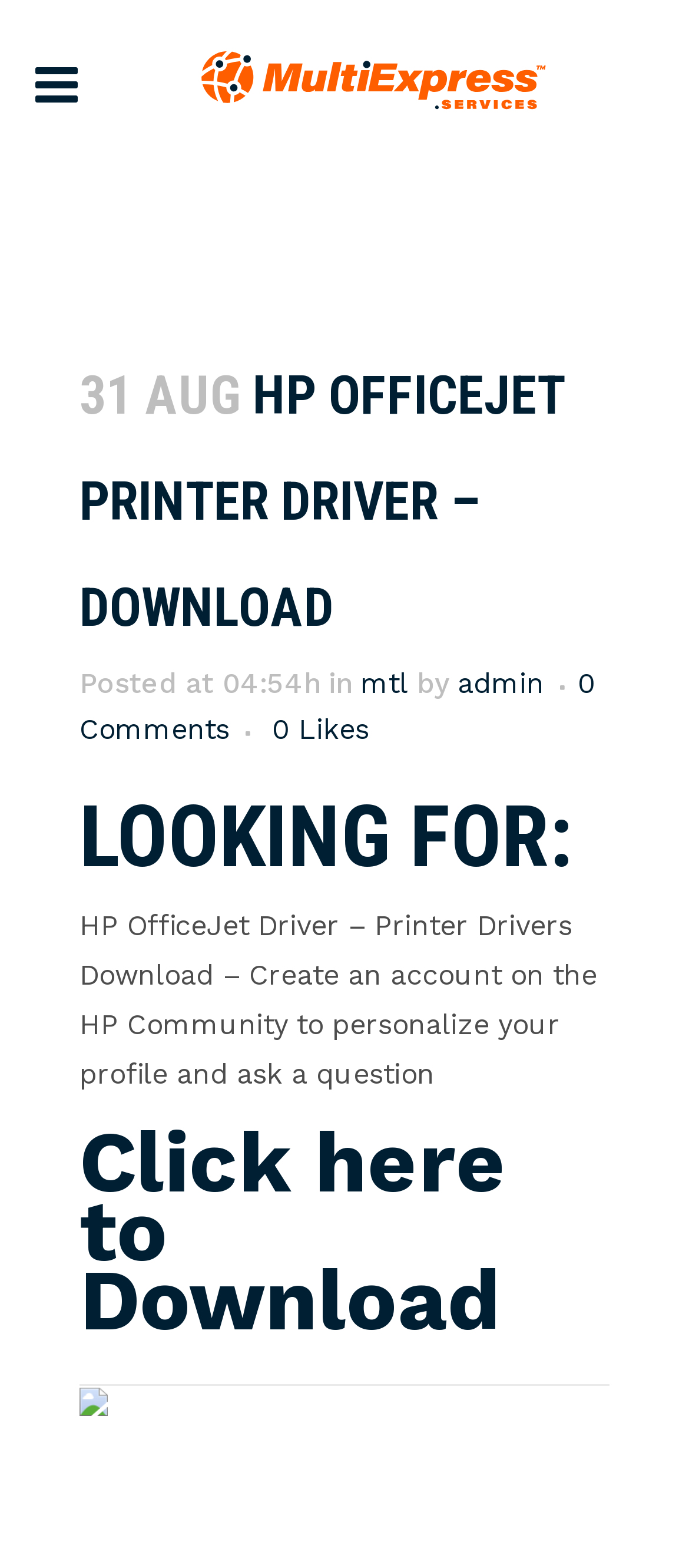How many comments does the latest article have?
Please use the visual content to give a single word or phrase answer.

0